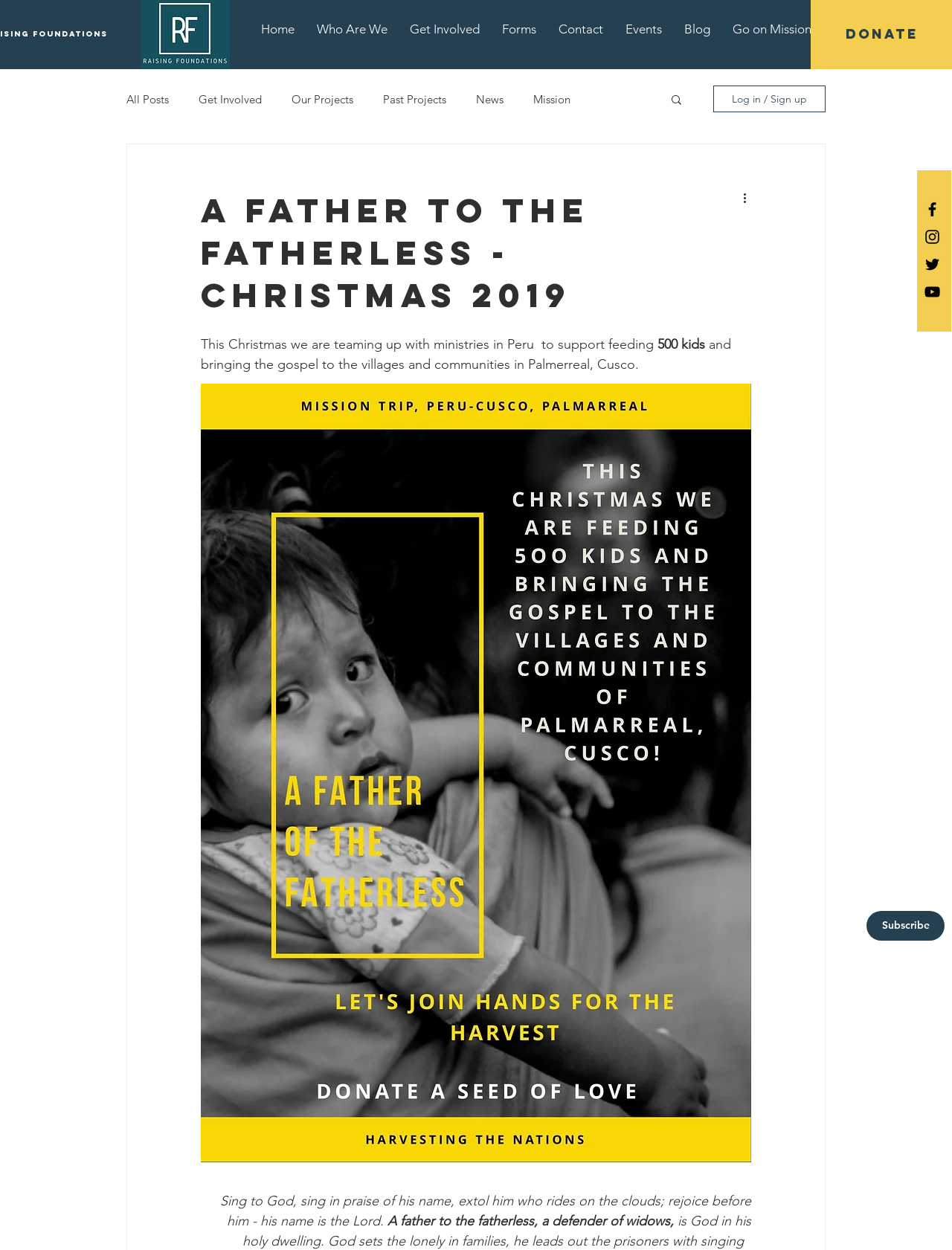How many social media links are available?
Please answer the question with a detailed response using the information from the screenshot.

By examining the social bar section, I can see that there are four social media links available, which are Facebook, Instagram, Twitter, and YouTube.